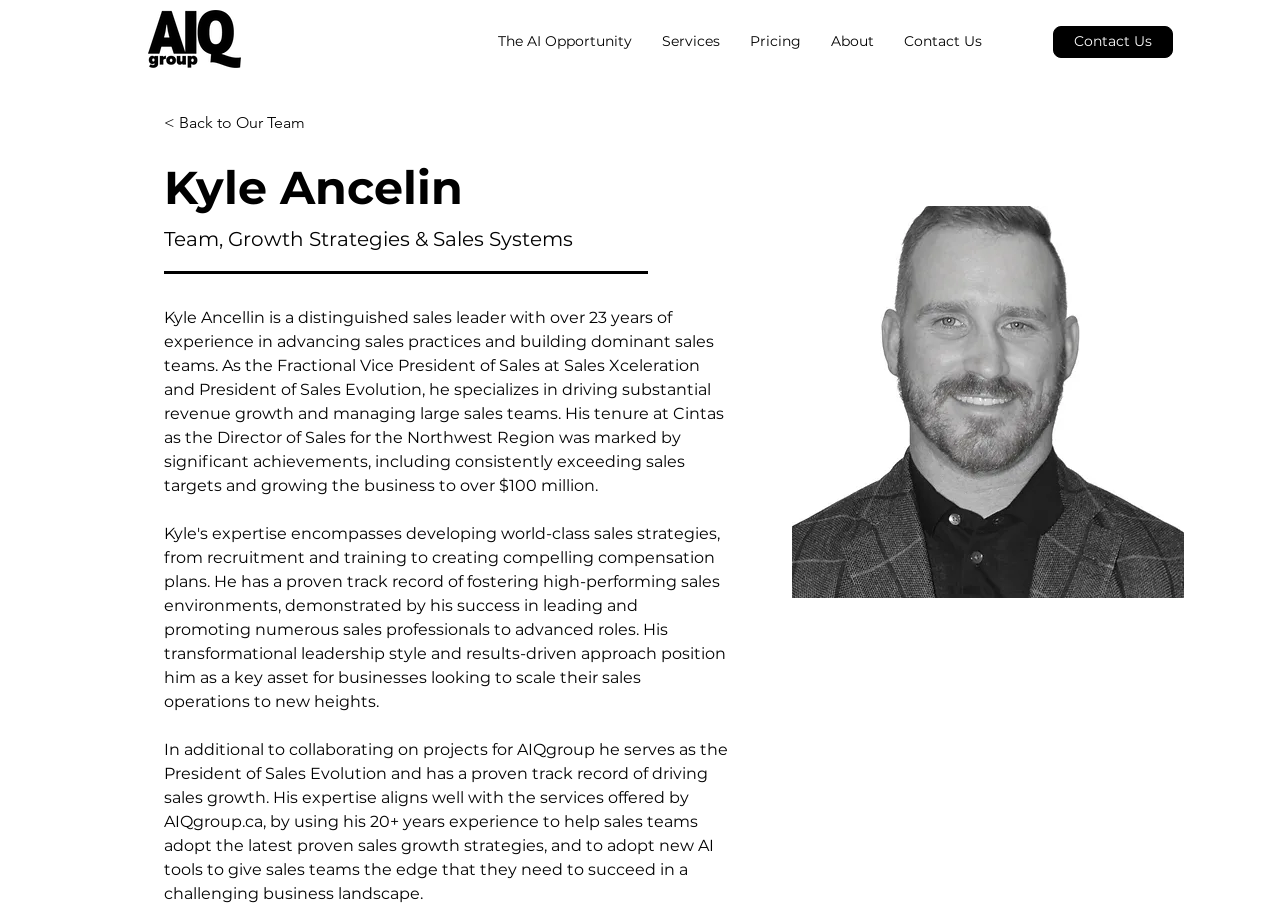Provide the bounding box coordinates of the area you need to click to execute the following instruction: "Click the 'Get In Touch' heading".

None